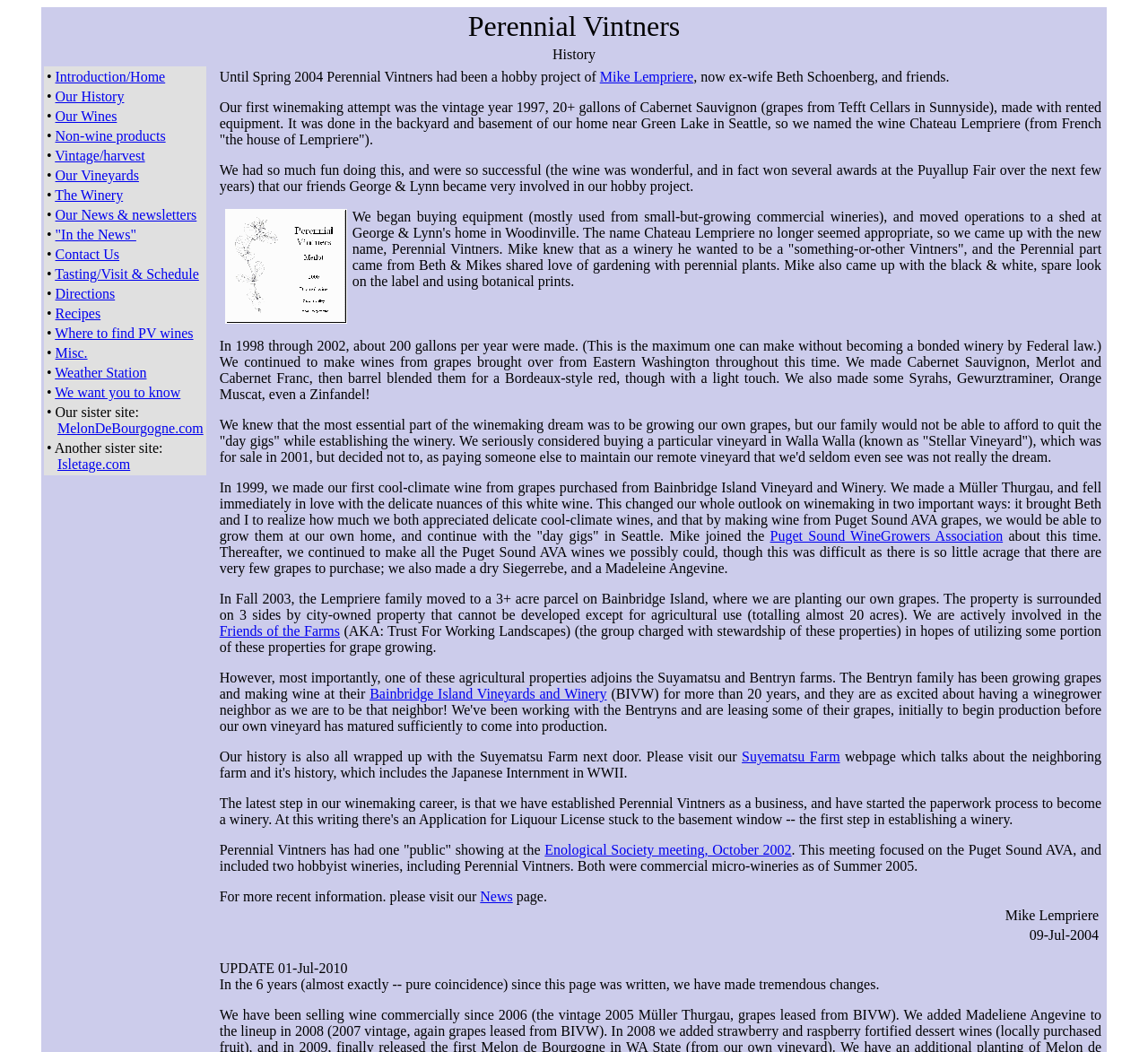Locate the bounding box for the described UI element: "Mike Lempriere". Ensure the coordinates are four float numbers between 0 and 1, formatted as [left, top, right, bottom].

[0.522, 0.066, 0.604, 0.08]